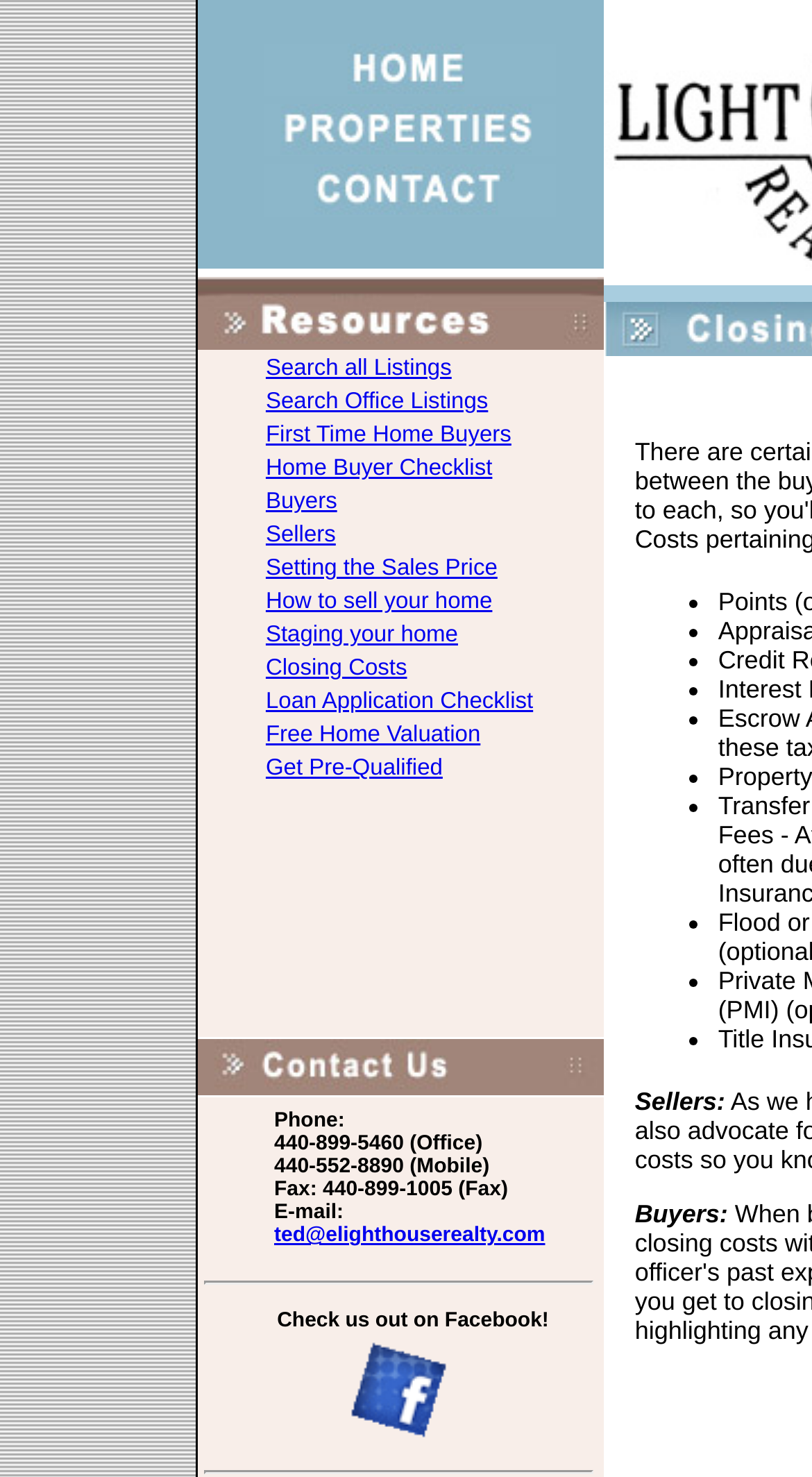Please mark the clickable region by giving the bounding box coordinates needed to complete this instruction: "View Buyers information".

[0.782, 0.812, 0.905, 0.832]